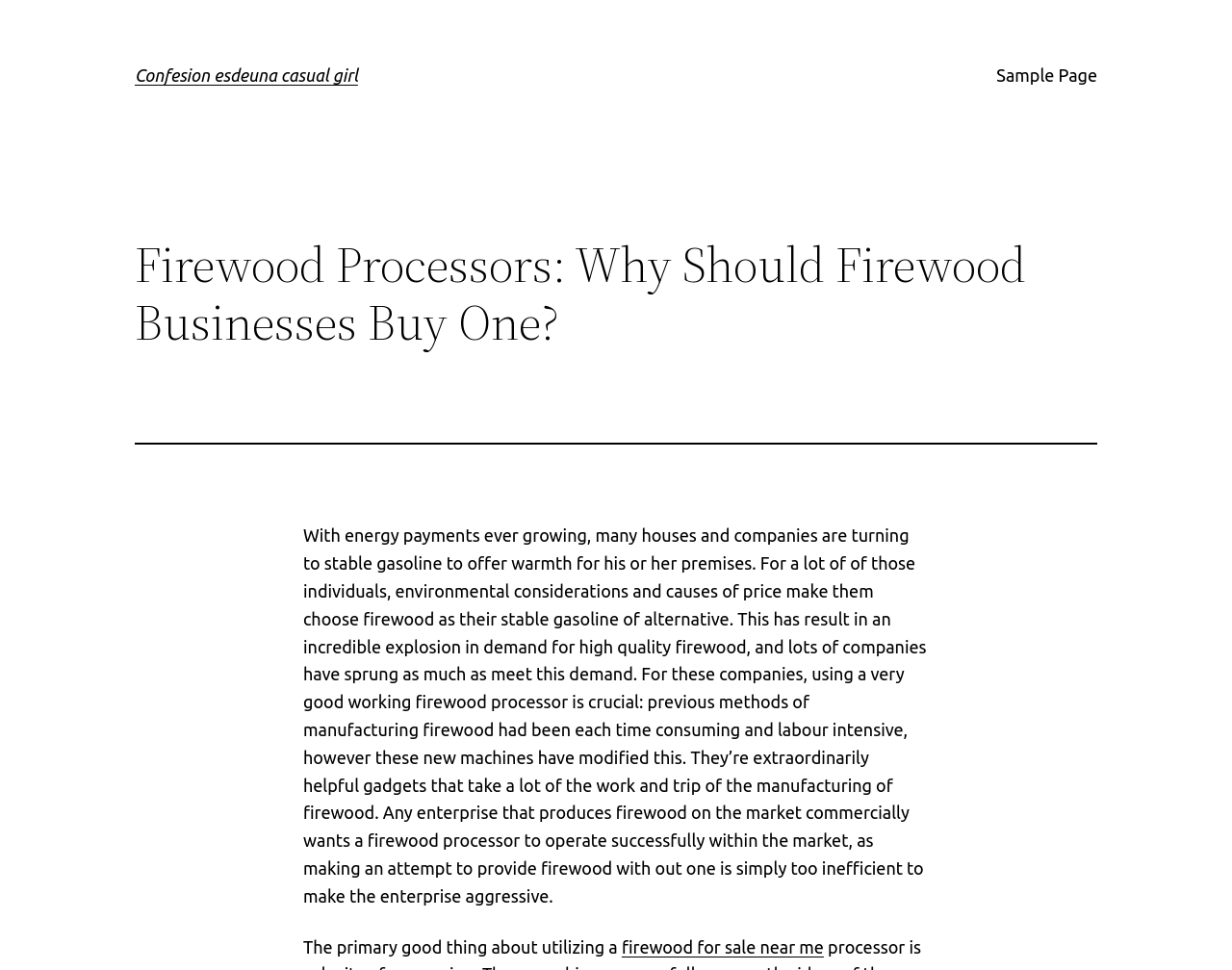Provide the bounding box coordinates, formatted as (top-left x, top-left y, bottom-right x, bottom-right y), with all values being floating point numbers between 0 and 1. Identify the bounding box of the UI element that matches the description: firewood for sale near me

[0.505, 0.966, 0.669, 0.986]